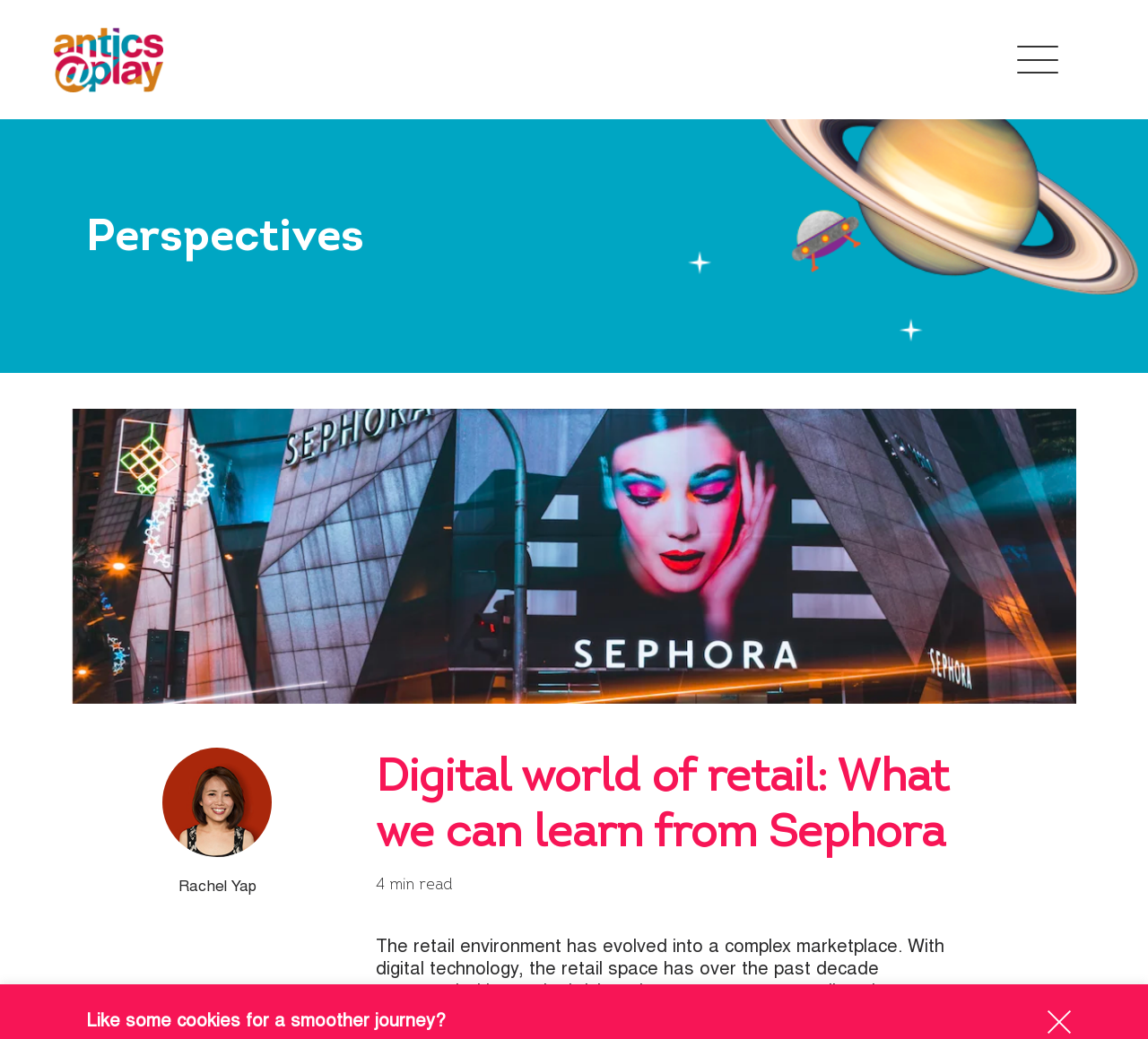What is the topic of the article?
Use the image to answer the question with a single word or phrase.

Digital world of retail